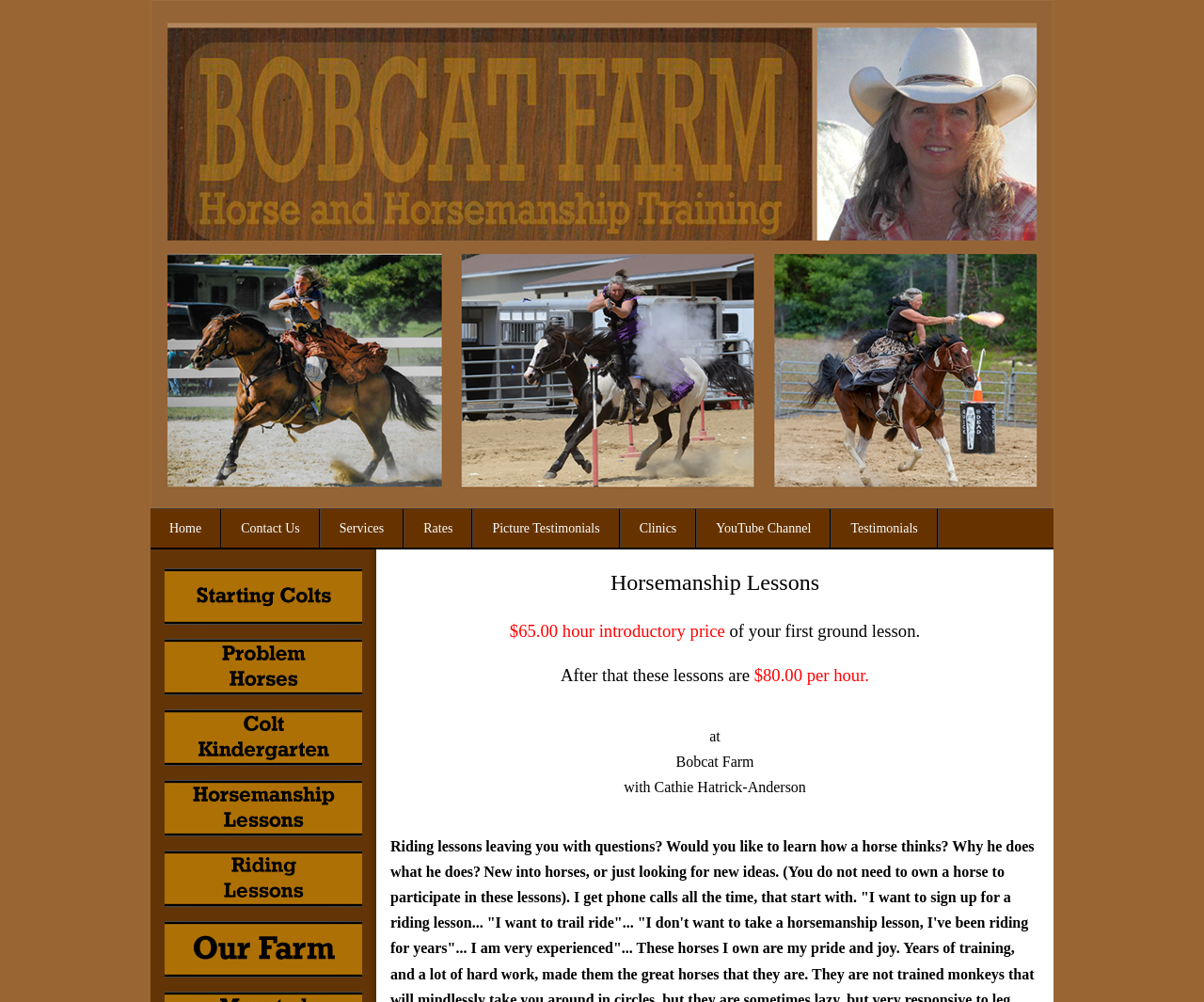Given the element description: "Testimonials", predict the bounding box coordinates of the UI element it refers to, using four float numbers between 0 and 1, i.e., [left, top, right, bottom].

[0.691, 0.508, 0.779, 0.546]